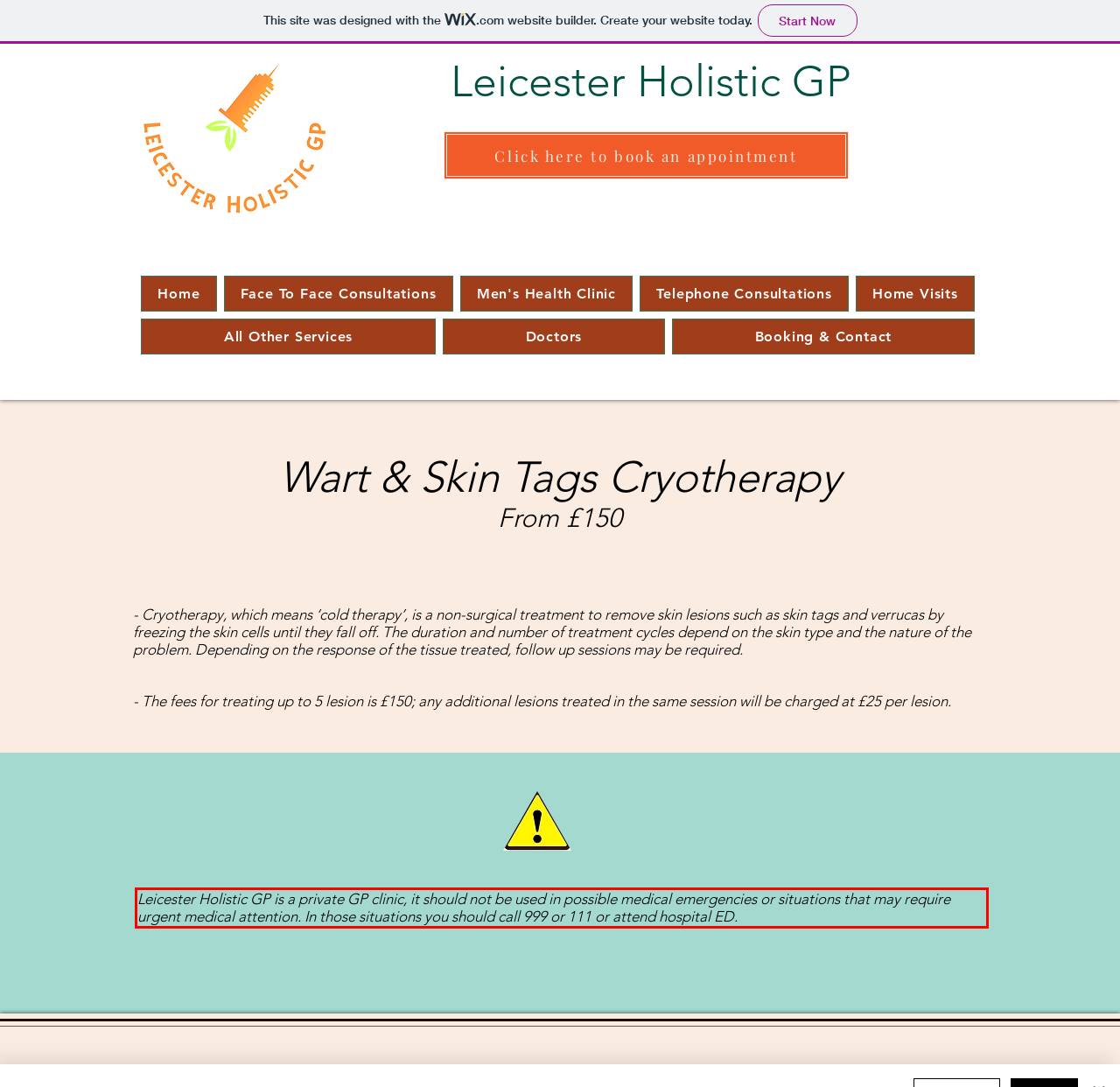Given a screenshot of a webpage containing a red bounding box, perform OCR on the text within this red bounding box and provide the text content.

Leicester Holistic GP is a private GP clinic, it should not be used in possible medical emergencies or situations that may require urgent medical attention. In those situations you should call 999 or 111 or attend hospital ED.